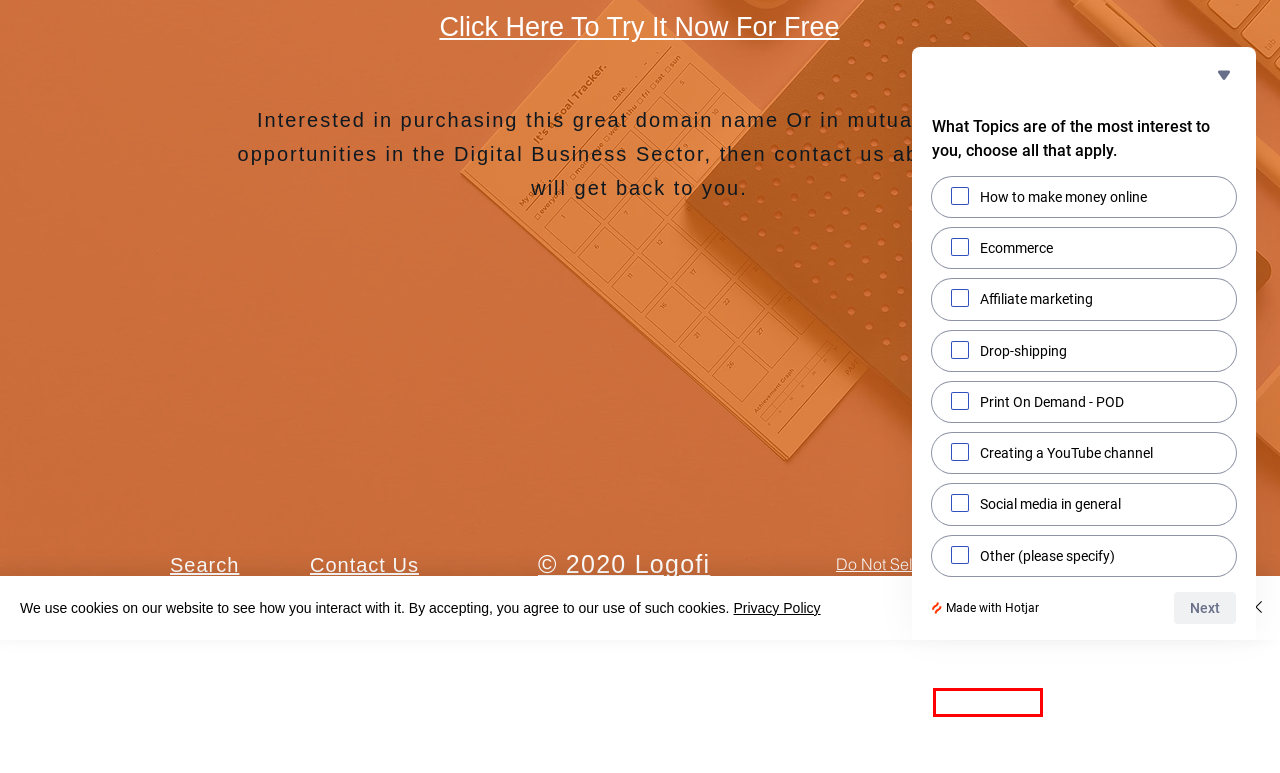You are presented with a screenshot of a webpage containing a red bounding box around a particular UI element. Select the best webpage description that matches the new webpage after clicking the element within the bounding box. Here are the candidates:
A. Stack AI · The Platform for Enterprise AI
B. Save Money World Wide | Personal And Business | Logofi
C. Terms & Conditions
D. Ecommerce | Online Business | Logofi
E. Keep me informed-logofi
F. disclaimer
G. Privacy Policy
H. What are the best Niches for your online business

F